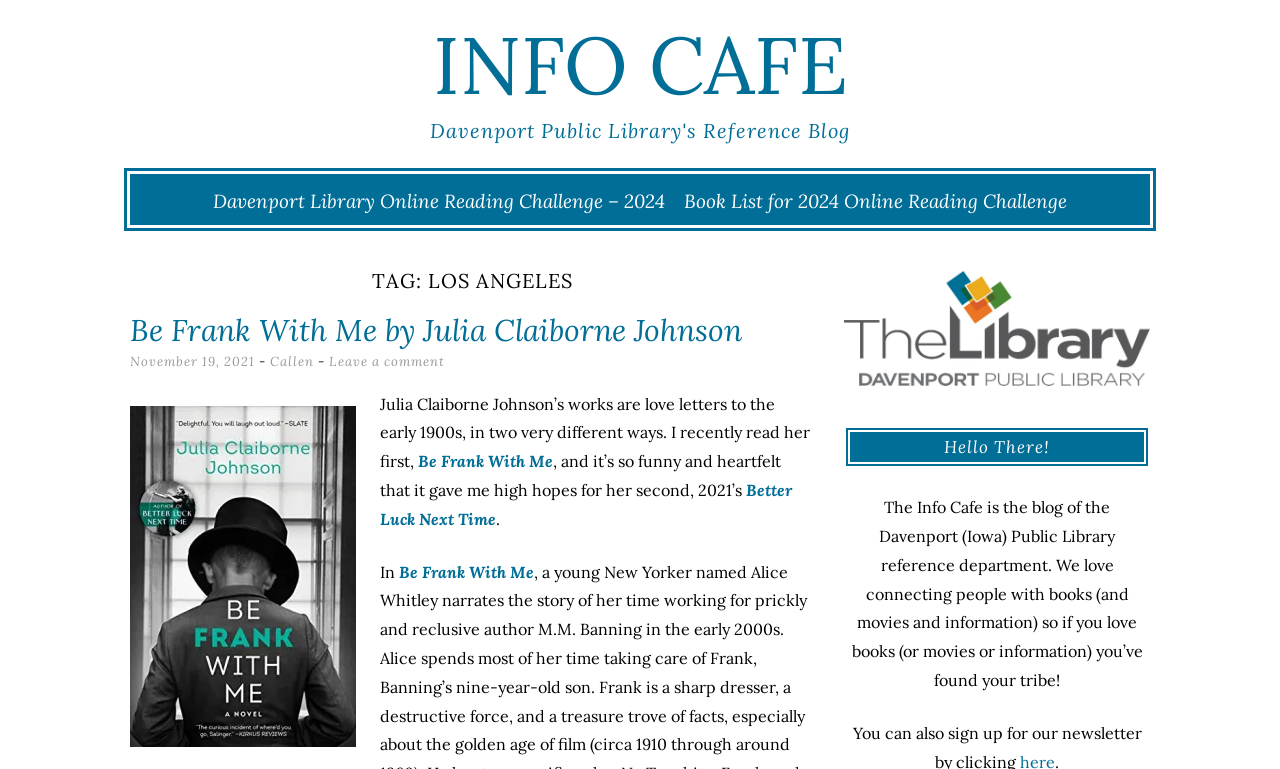Please determine the bounding box coordinates of the element to click on in order to accomplish the following task: "Click on the 'INFO CAFE' link". Ensure the coordinates are four float numbers ranging from 0 to 1, i.e., [left, top, right, bottom].

[0.338, 0.018, 0.662, 0.151]